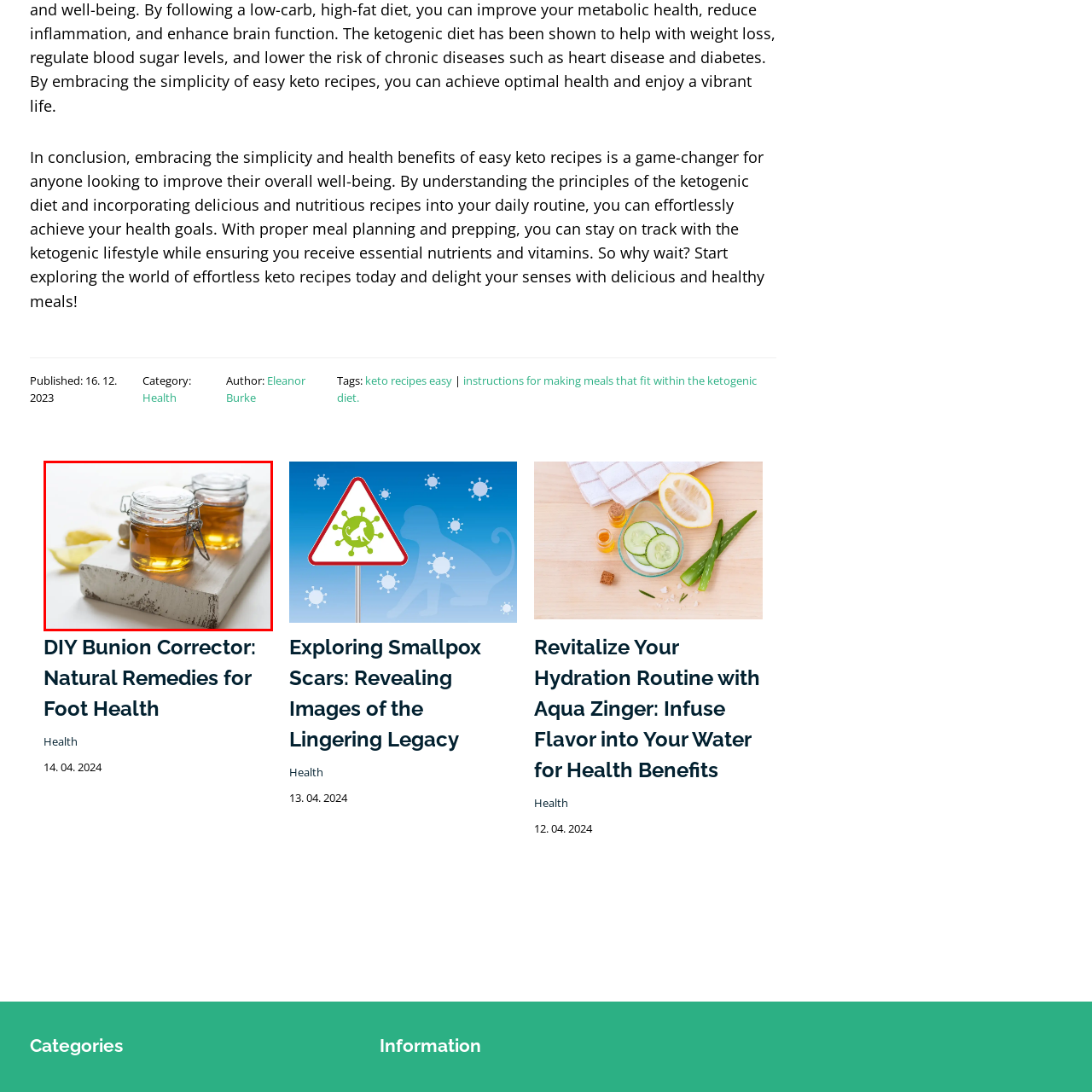View the element within the red boundary, What is the color of the liquid? 
Deliver your response in one word or phrase.

Golden